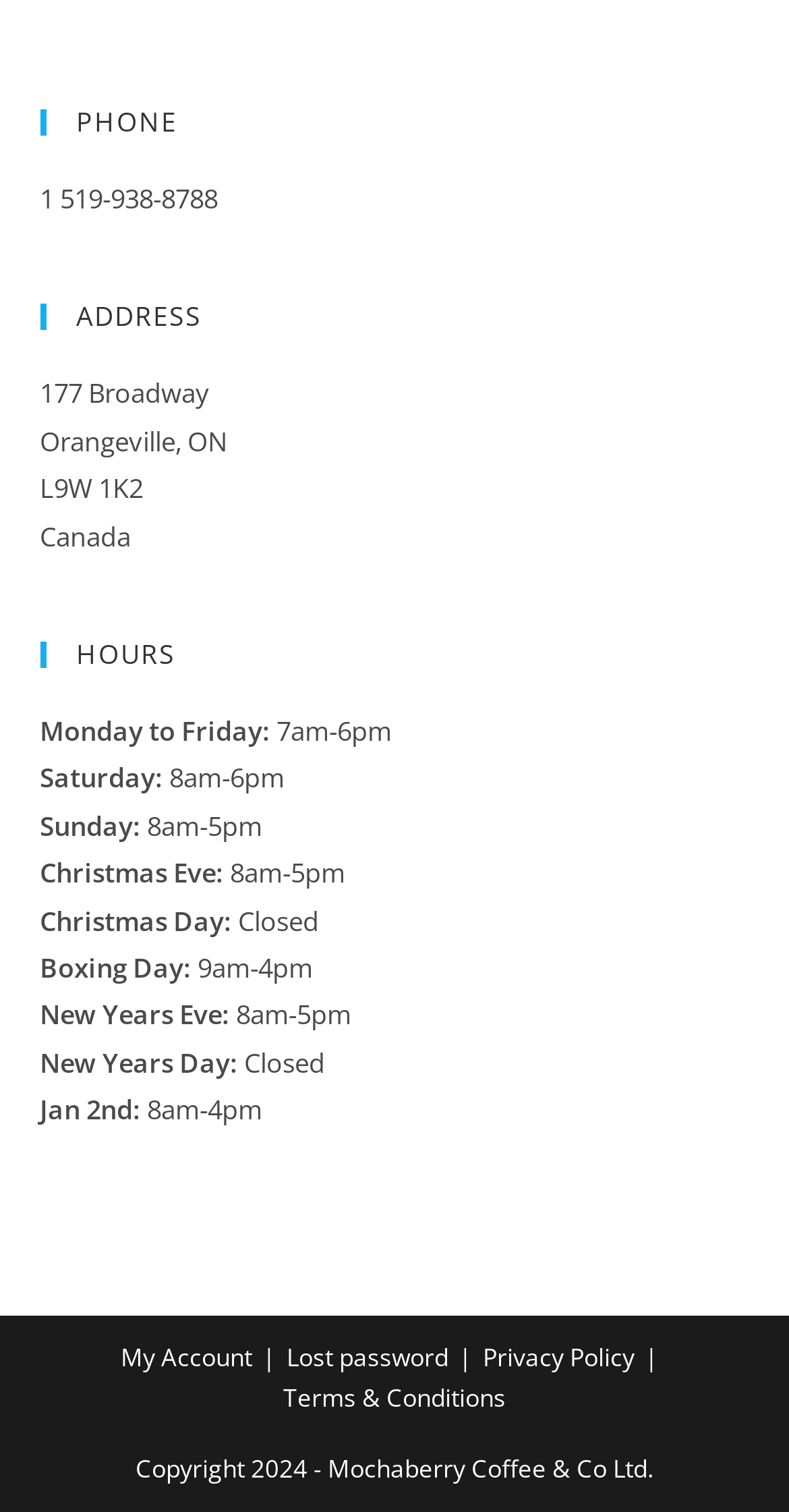Determine the bounding box for the described HTML element: "Terms & Conditions". Ensure the coordinates are four float numbers between 0 and 1 in the format [left, top, right, bottom].

[0.359, 0.914, 0.641, 0.936]